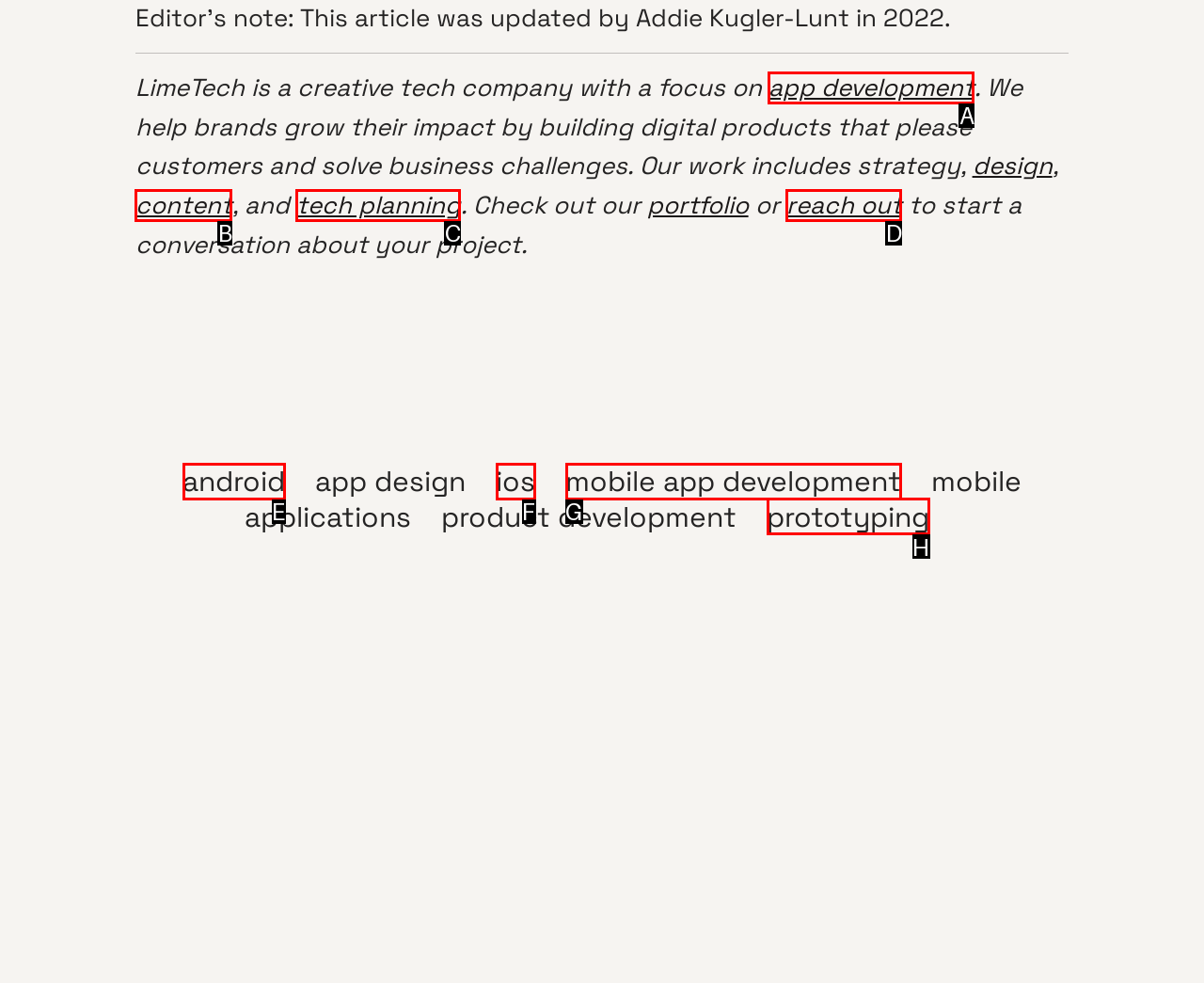Select the option that matches the description: ios. Answer with the letter of the correct option directly.

F